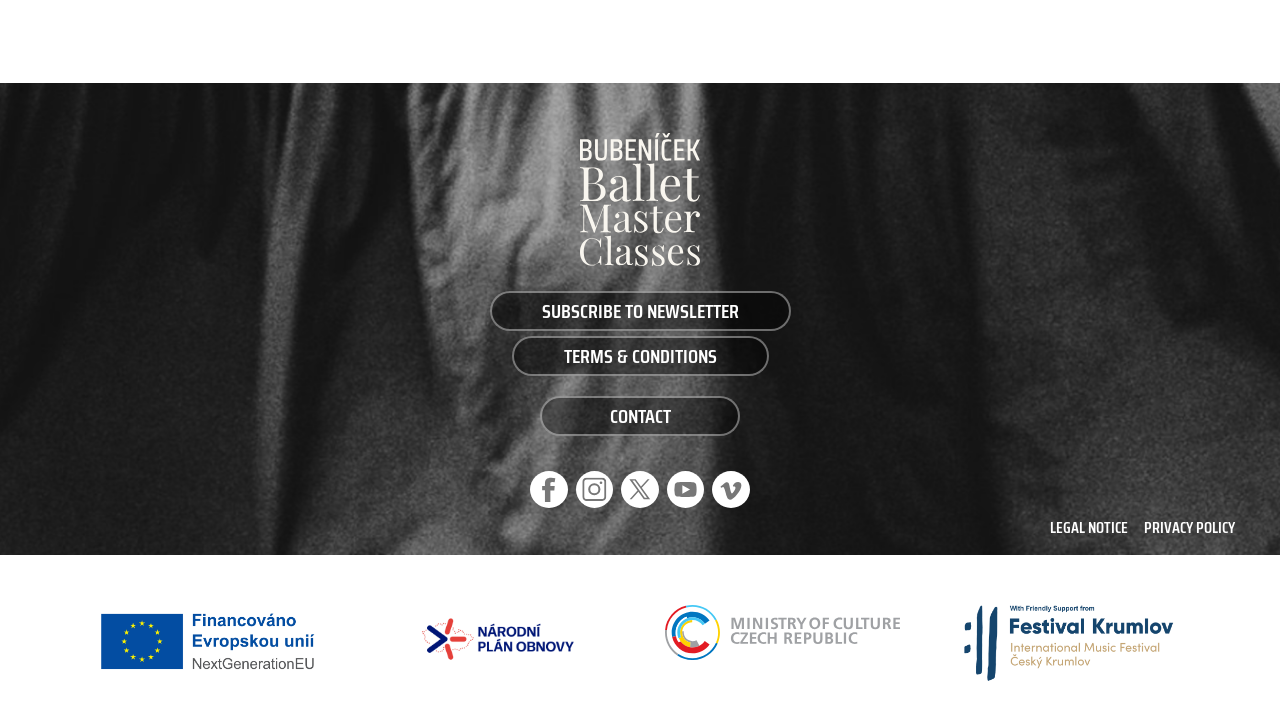Find and specify the bounding box coordinates that correspond to the clickable region for the instruction: "Visit terms and conditions".

[0.4, 0.468, 0.6, 0.524]